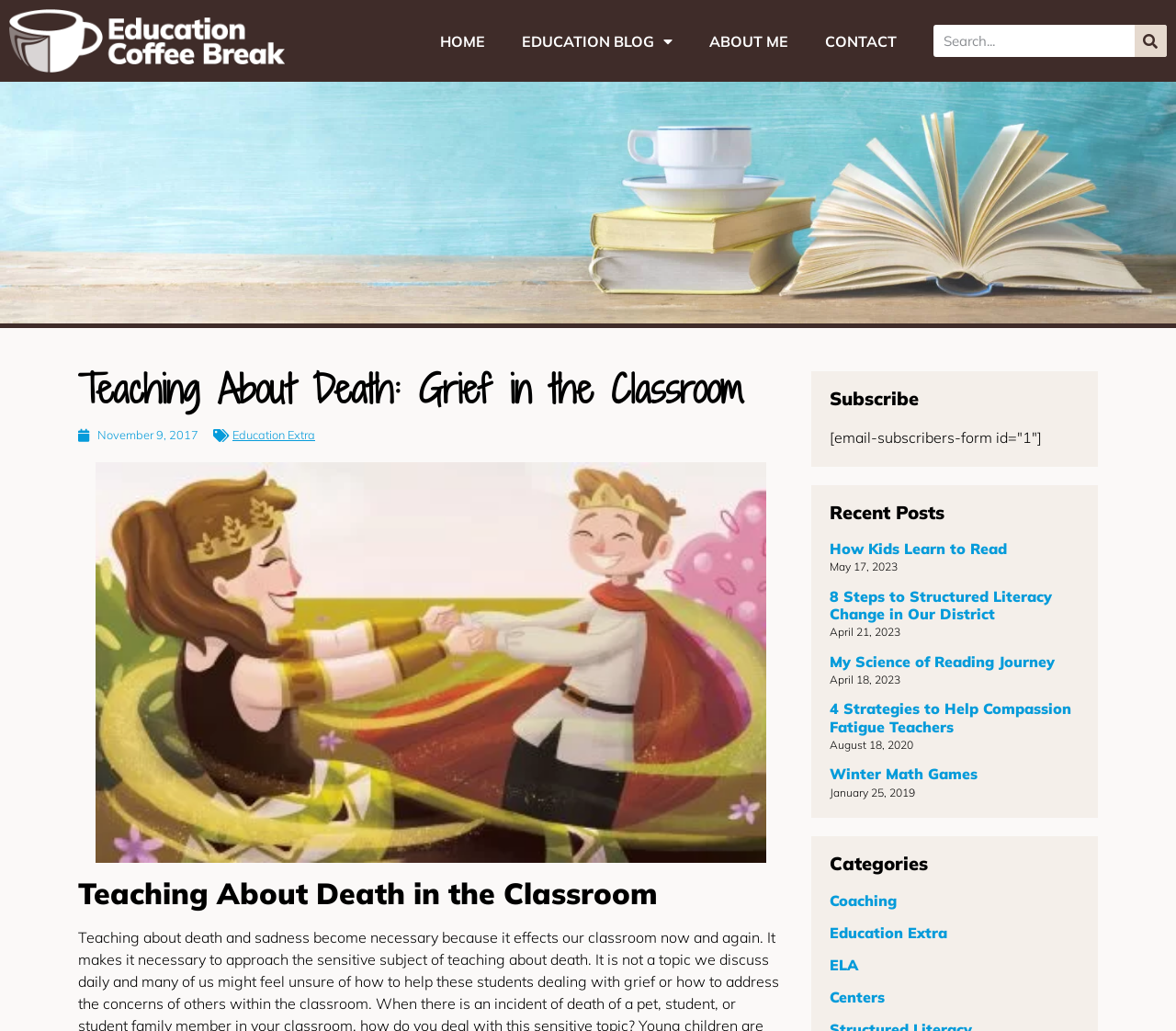Identify the bounding box coordinates for the element that needs to be clicked to fulfill this instruction: "Go to the home page". Provide the coordinates in the format of four float numbers between 0 and 1: [left, top, right, bottom].

[0.358, 0.026, 0.428, 0.053]